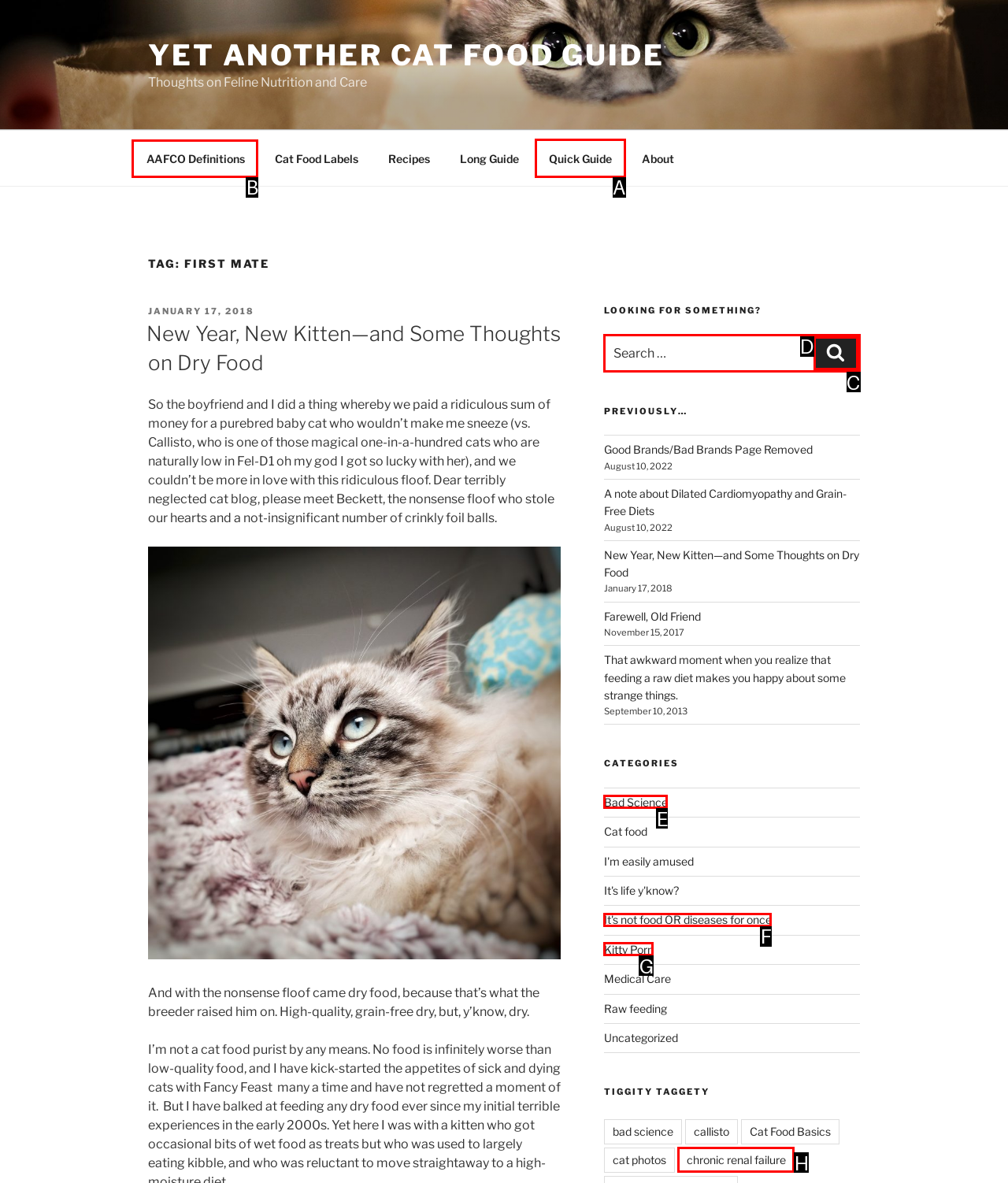Which option should I select to accomplish the task: Click on the 'AAFCO Definitions' link? Respond with the corresponding letter from the given choices.

B